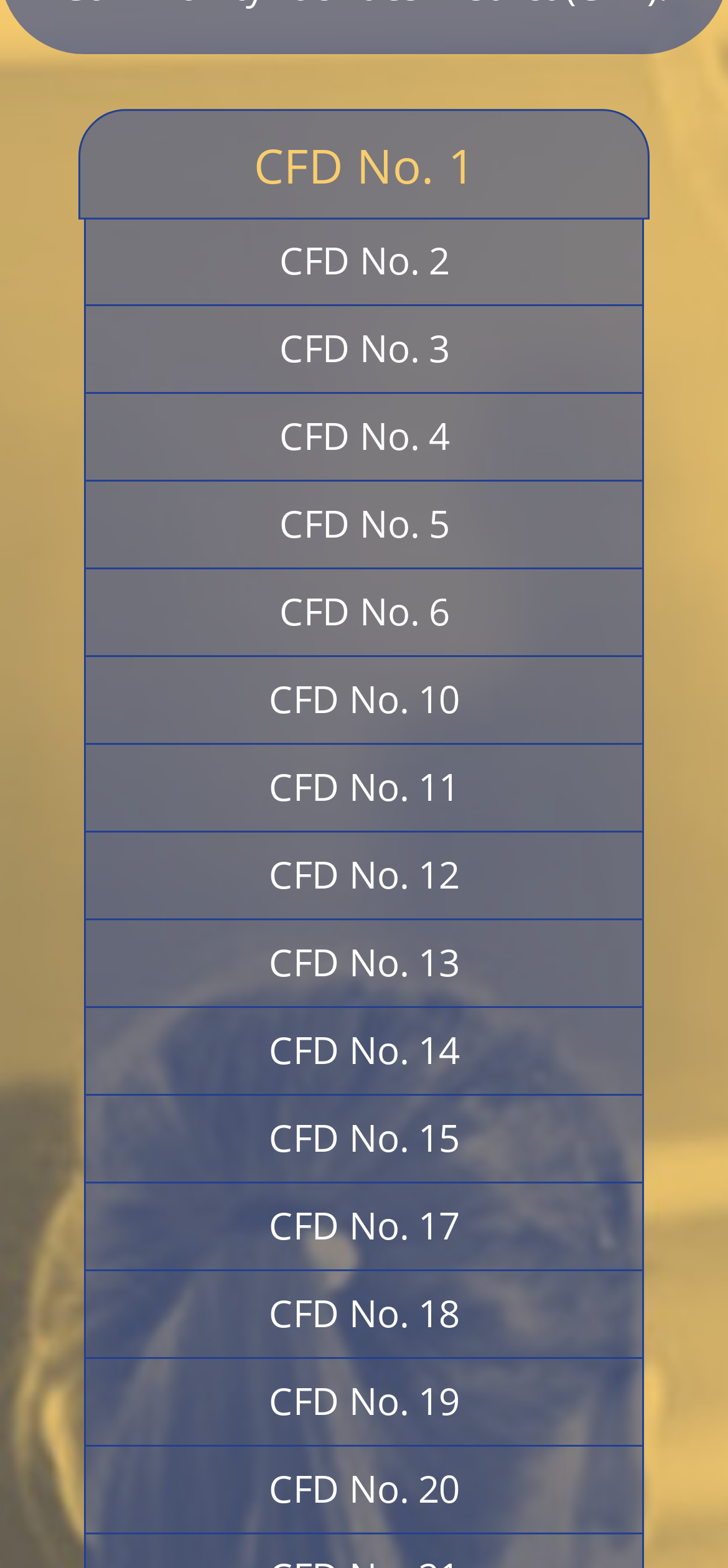Identify the bounding box for the described UI element: "CFD No. 13".

[0.115, 0.587, 0.885, 0.643]